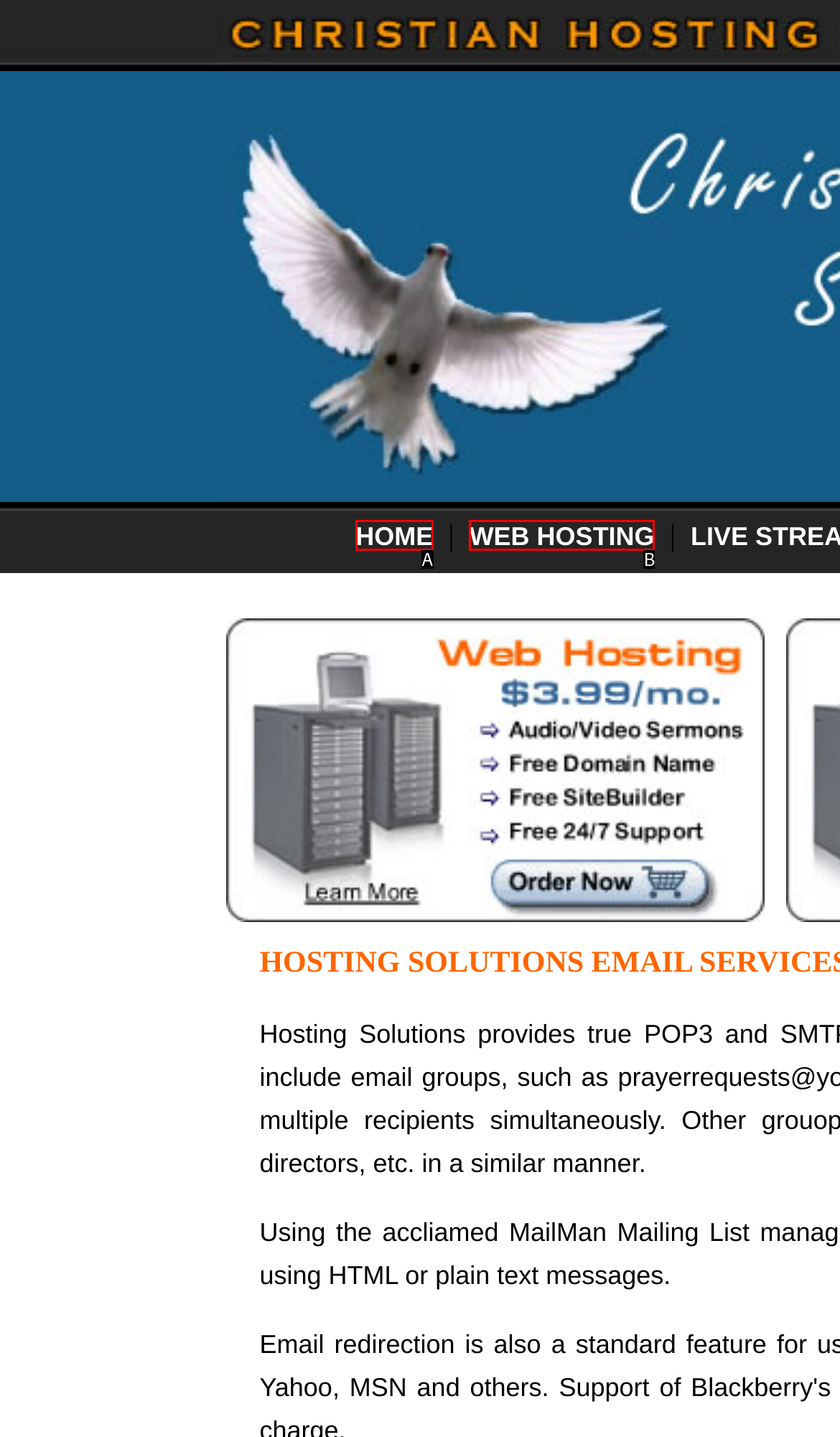Tell me the letter of the option that corresponds to the description: WEB HOSTING
Answer using the letter from the given choices directly.

B